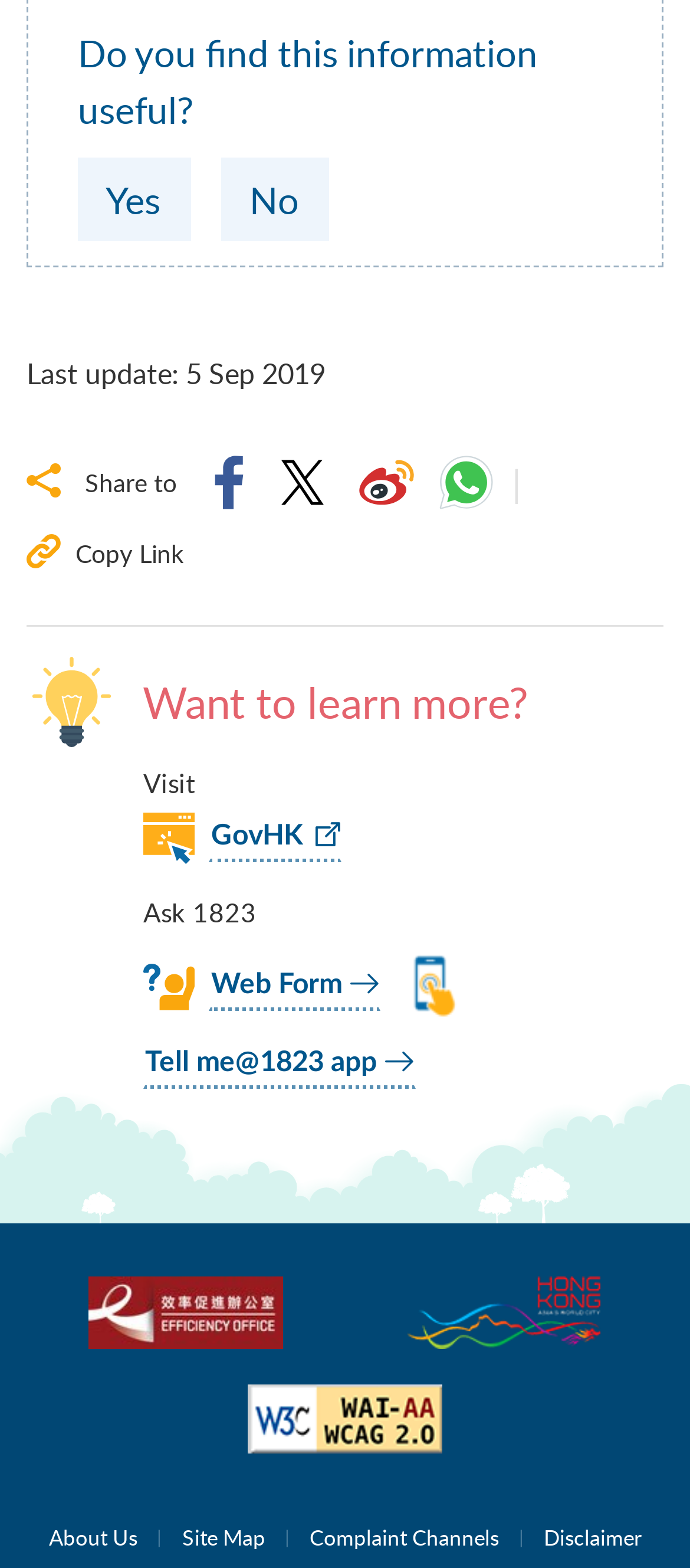Provide the bounding box coordinates in the format (top-left x, top-left y, bottom-right x, bottom-right y). All values are floating point numbers between 0 and 1. Determine the bounding box coordinate of the UI element described as: alt="Efficiency Office" title="Efficiency Office"

[0.038, 0.814, 0.5, 0.86]